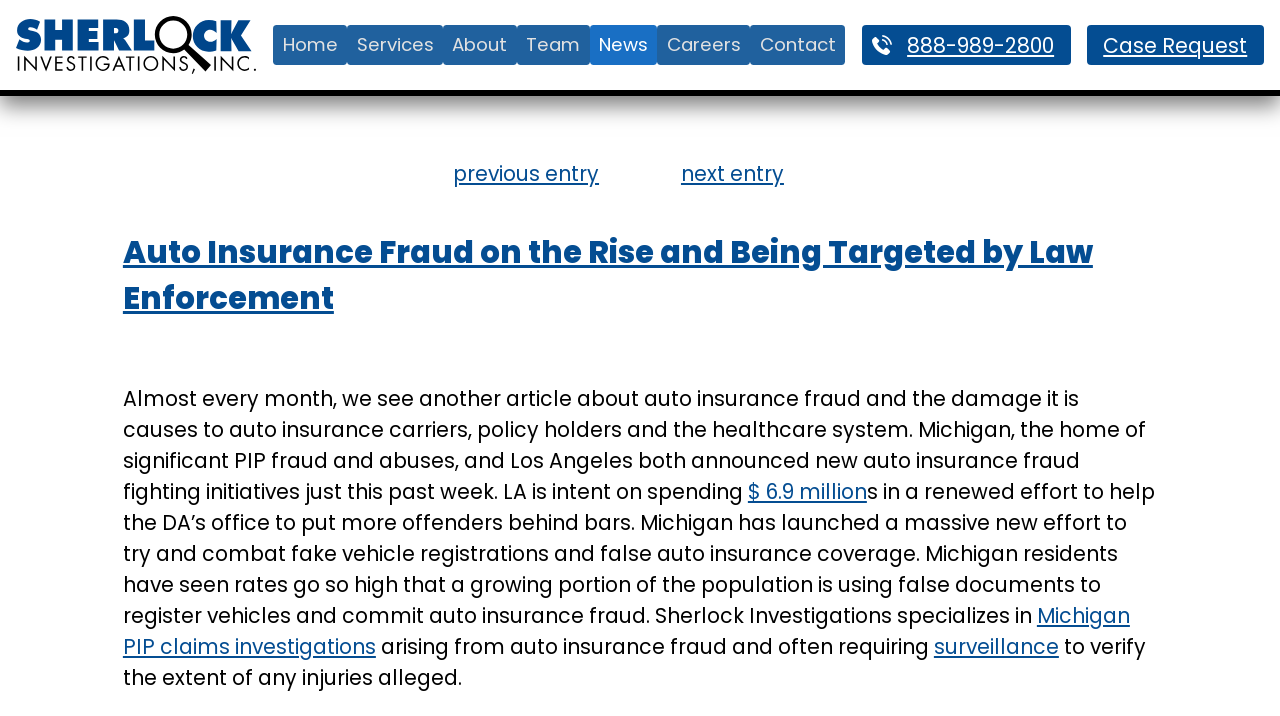Produce an extensive caption that describes everything on the webpage.

The webpage appears to be a blog or news article page focused on auto insurance fraud and PIP claims investigations. At the top, there is a logo or image accompanied by a link. Below this, there is a navigation menu with links to different sections of the website, including "Home", "Services", "About", "Team", "News", "Careers", and "Contact". To the right of this menu, there is a phone number and a link to "Case Request".

The main content of the page is a news article or blog post. The title of the article is "Auto Insurance Fraud on the Rise and Being Targeted by Law Enforcement". Below the title, there is a block of text that discusses the increasing problem of auto insurance fraud, particularly in Michigan, and the efforts of law enforcement to combat it. The text mentions specific initiatives and funding allocations, such as $6.9 million, to fight auto insurance fraud.

Throughout the article, there are links to related topics, such as "Michigan PIP claims investigations" and "surveillance". The article also mentions the services of Sherlock Investigations, which specializes in investigating auto insurance fraud. At the bottom of the page, there are links to navigate to previous or next entries.